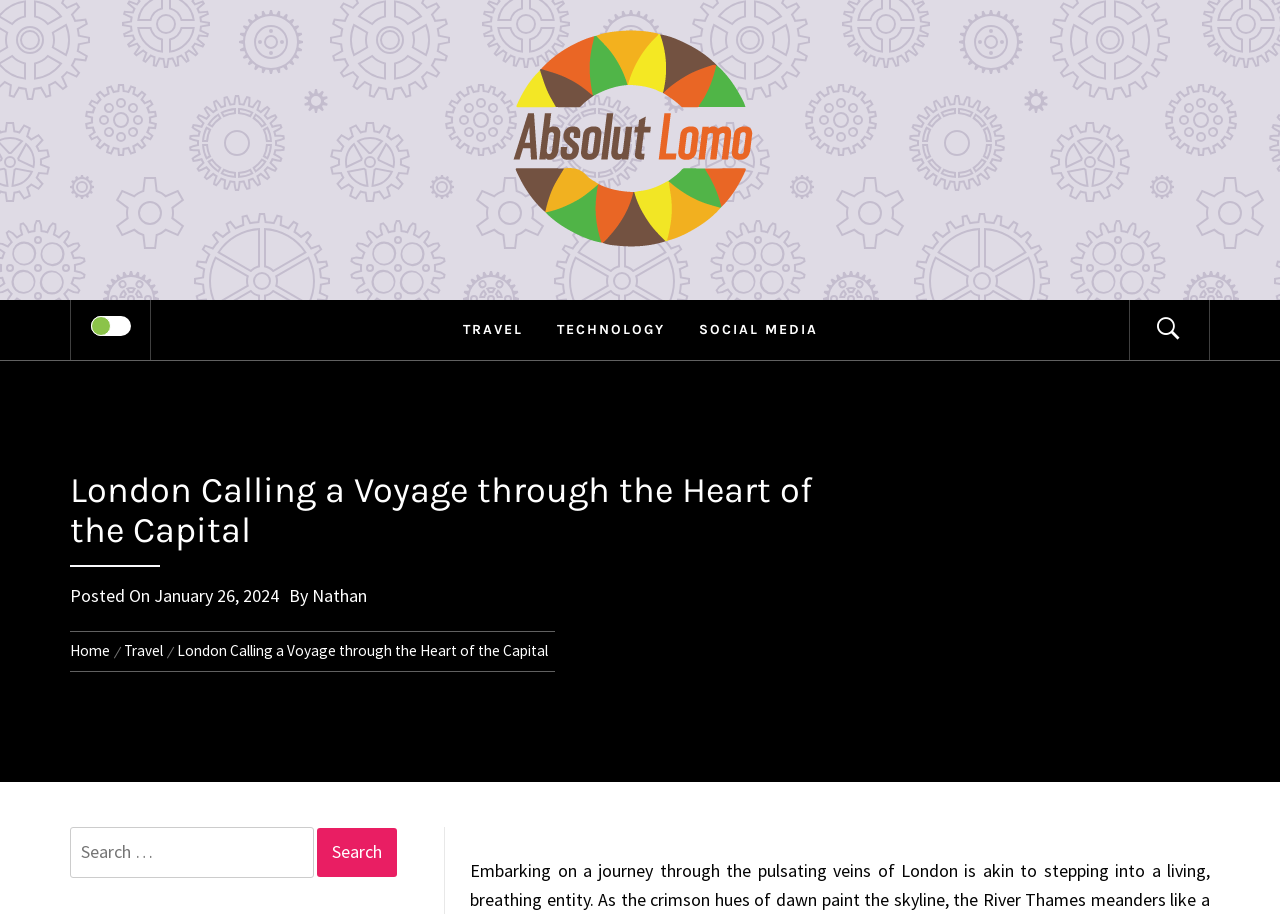Find the bounding box of the element with the following description: "January 26, 2024January 29, 2024". The coordinates must be four float numbers between 0 and 1, formatted as [left, top, right, bottom].

[0.12, 0.639, 0.218, 0.664]